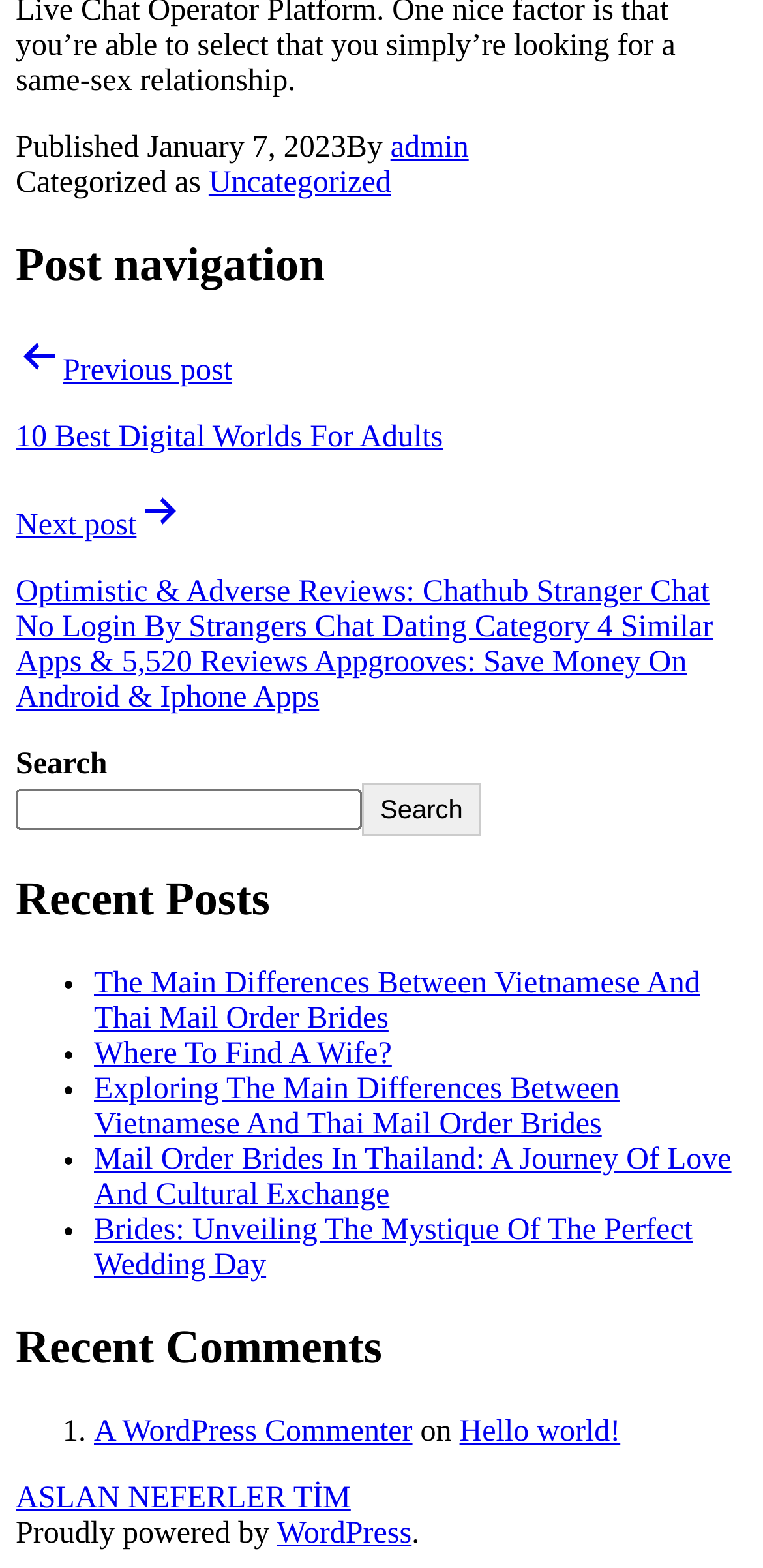Please find the bounding box coordinates of the section that needs to be clicked to achieve this instruction: "Go to previous post".

[0.021, 0.212, 0.979, 0.291]